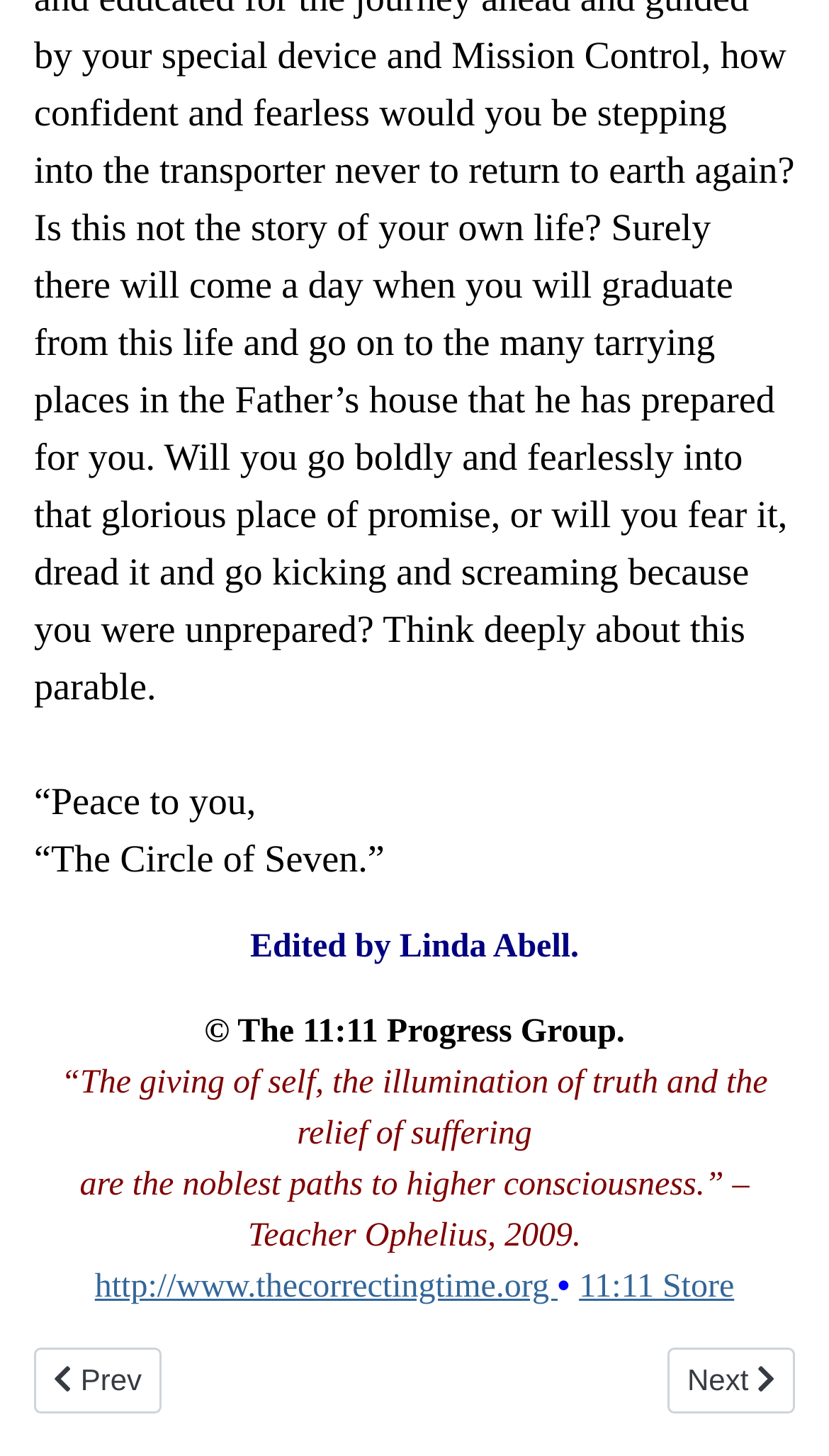What is the quote about higher consciousness? Based on the screenshot, please respond with a single word or phrase.

Noble paths to higher consciousness